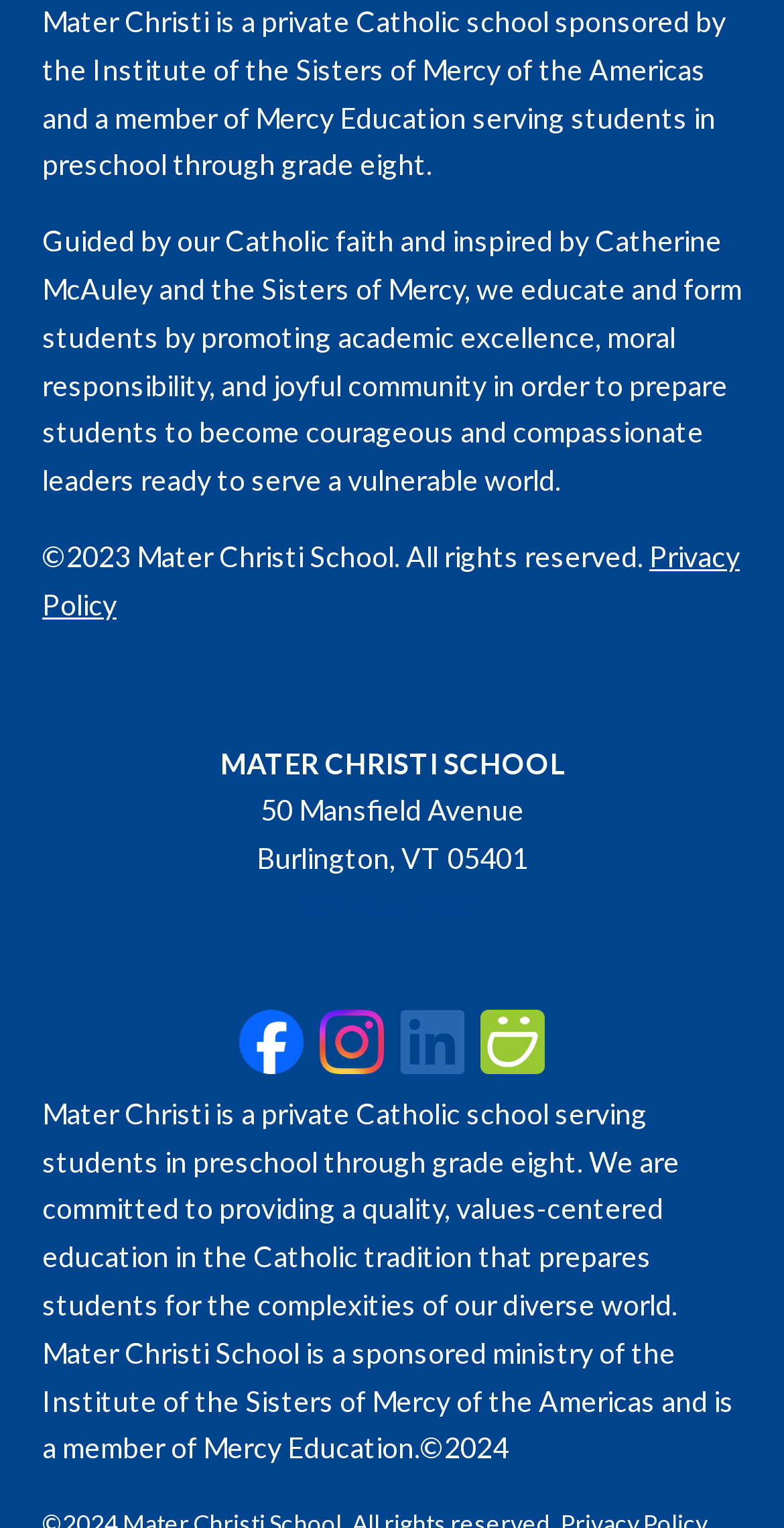What is the name of the school?
Analyze the screenshot and provide a detailed answer to the question.

The name of the school can be found in the StaticText element with the text 'MATER CHRISTI SCHOOL' located at [0.281, 0.488, 0.719, 0.51].